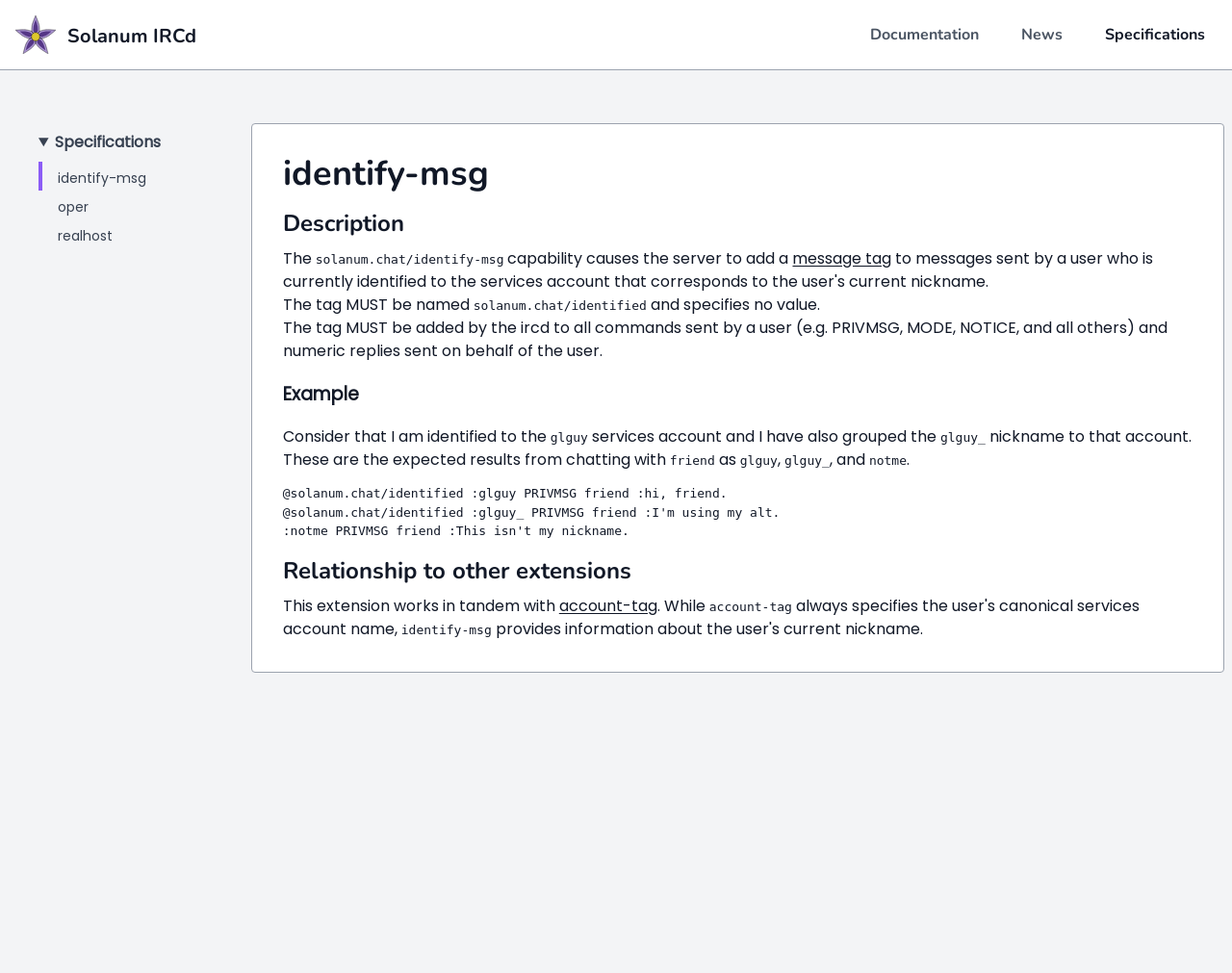Provide a one-word or short-phrase answer to the question:
What is the relationship between identify-msg and account-tag?

They work in tandem